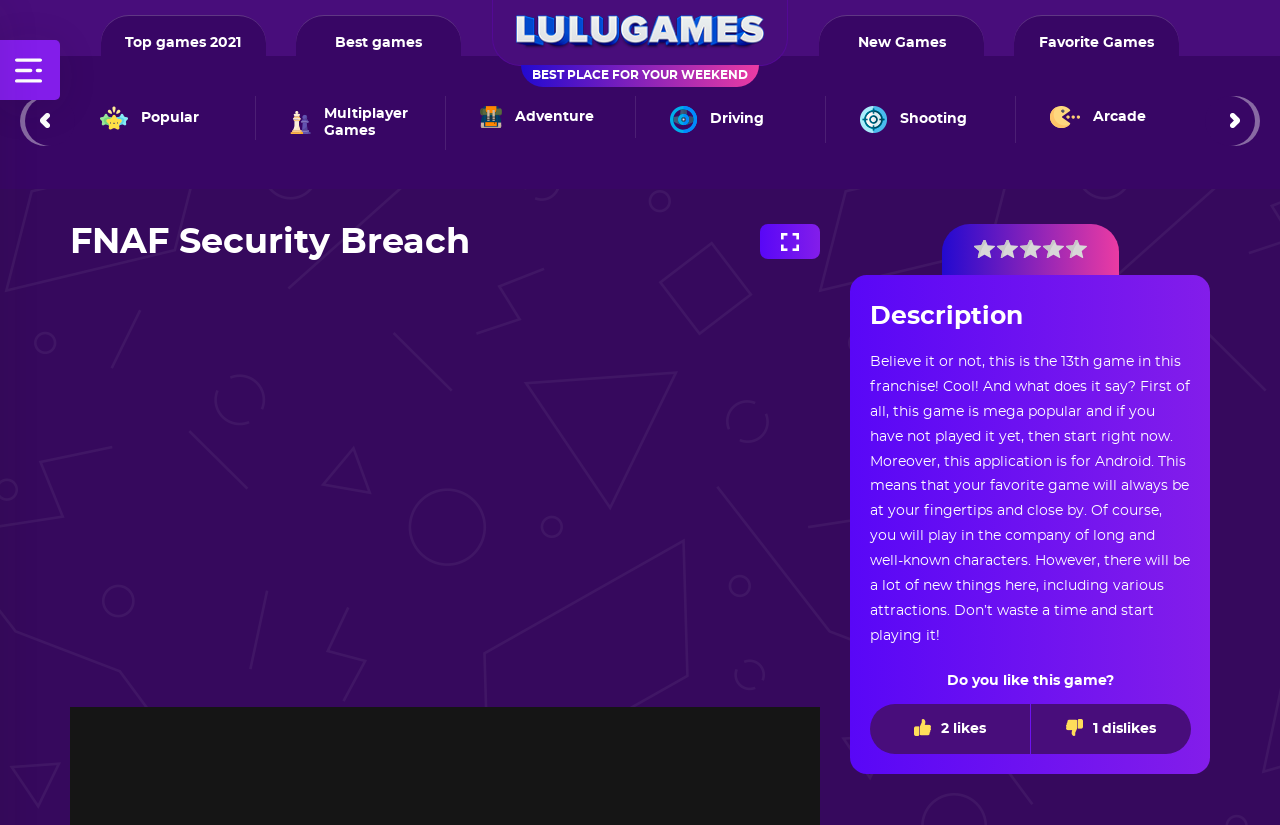Could you find the bounding box coordinates of the clickable area to complete this instruction: "Play FNAF Security Breach game online"?

[0.0, 0.048, 0.047, 0.121]